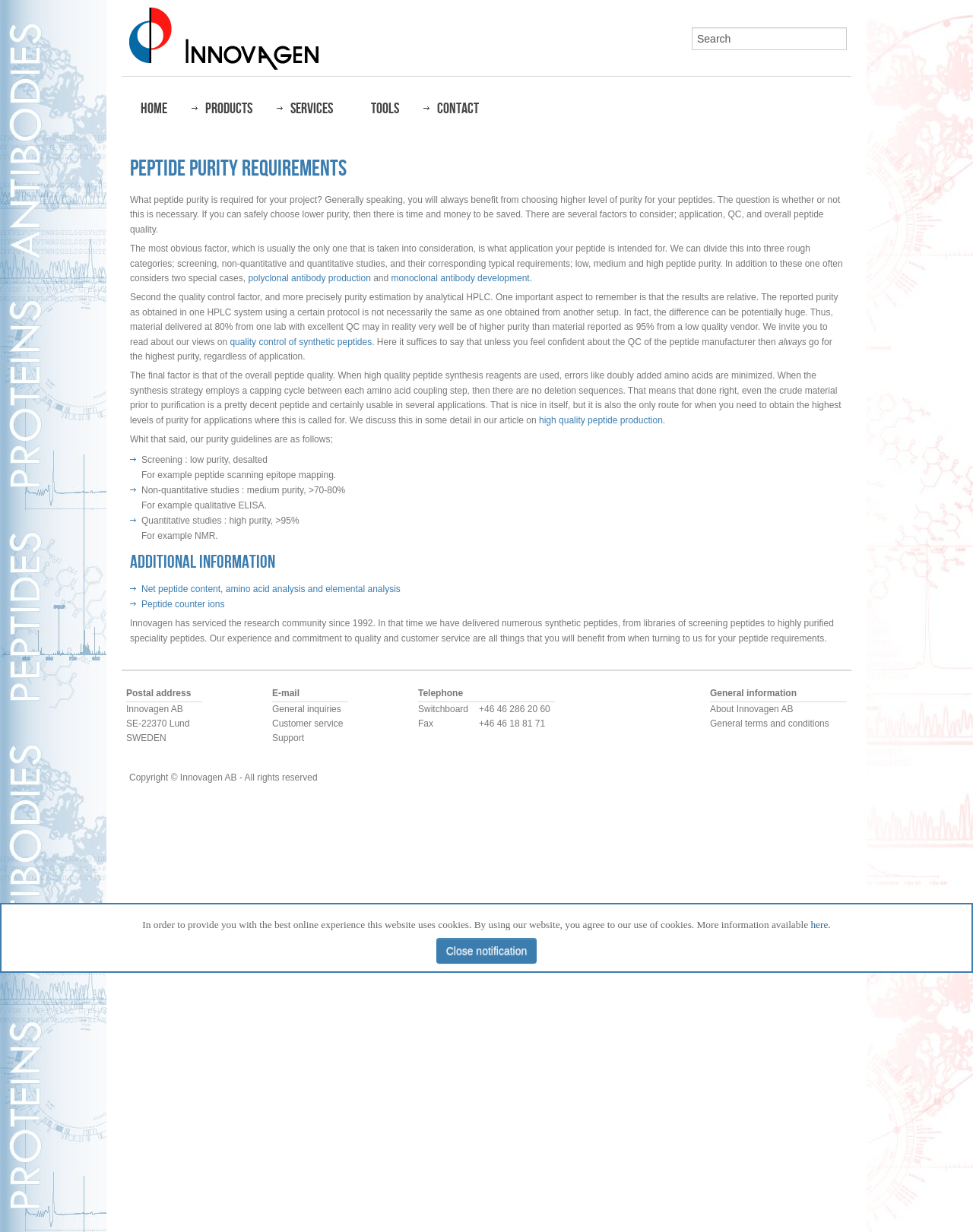Determine the bounding box coordinates for the UI element described. Format the coordinates as (top-left x, top-left y, bottom-right x, bottom-right y) and ensure all values are between 0 and 1. Element description: Monthly Update

None